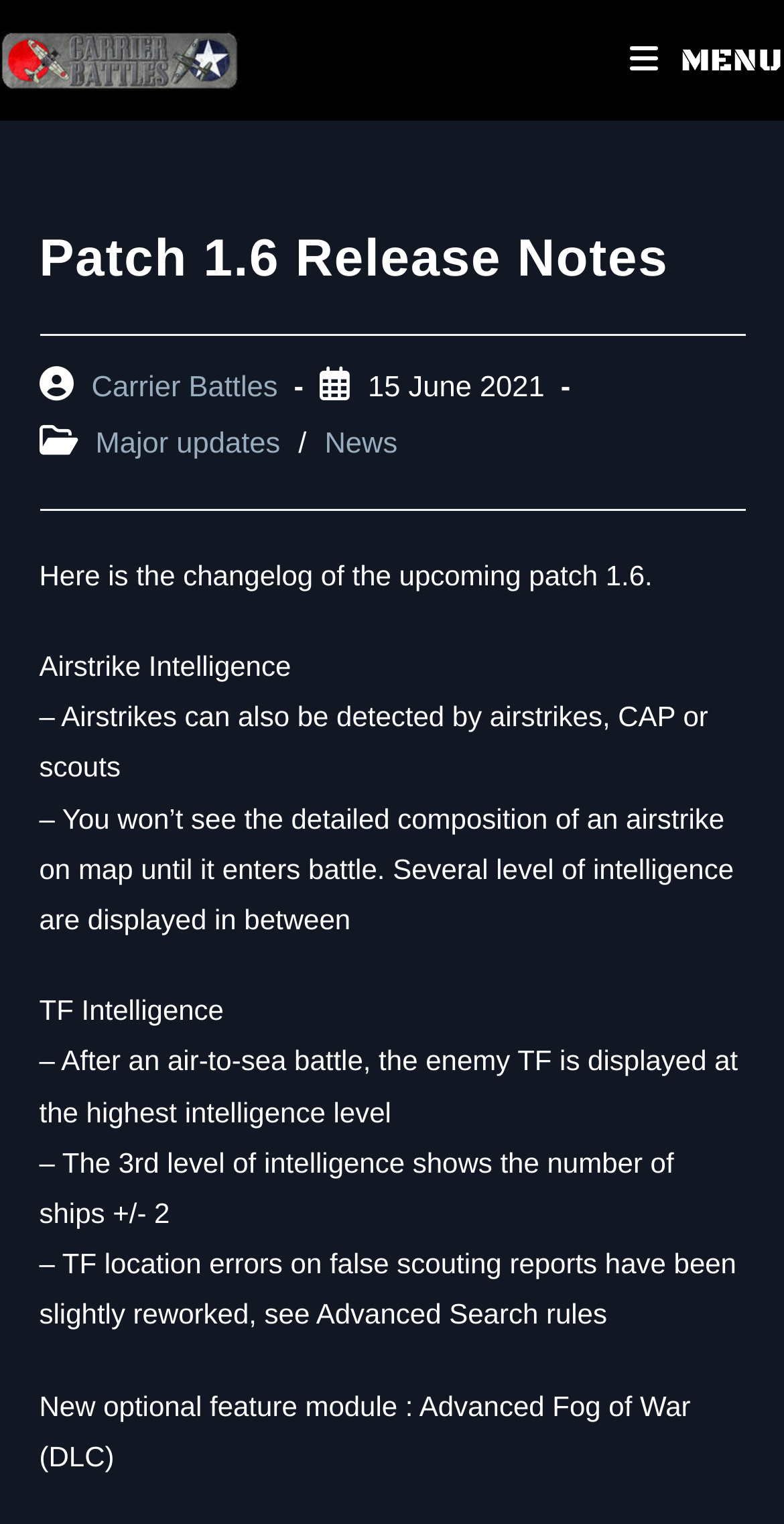Answer the question below with a single word or a brief phrase: 
What is the highest intelligence level displayed for enemy TF after an air-to-sea battle?

The highest